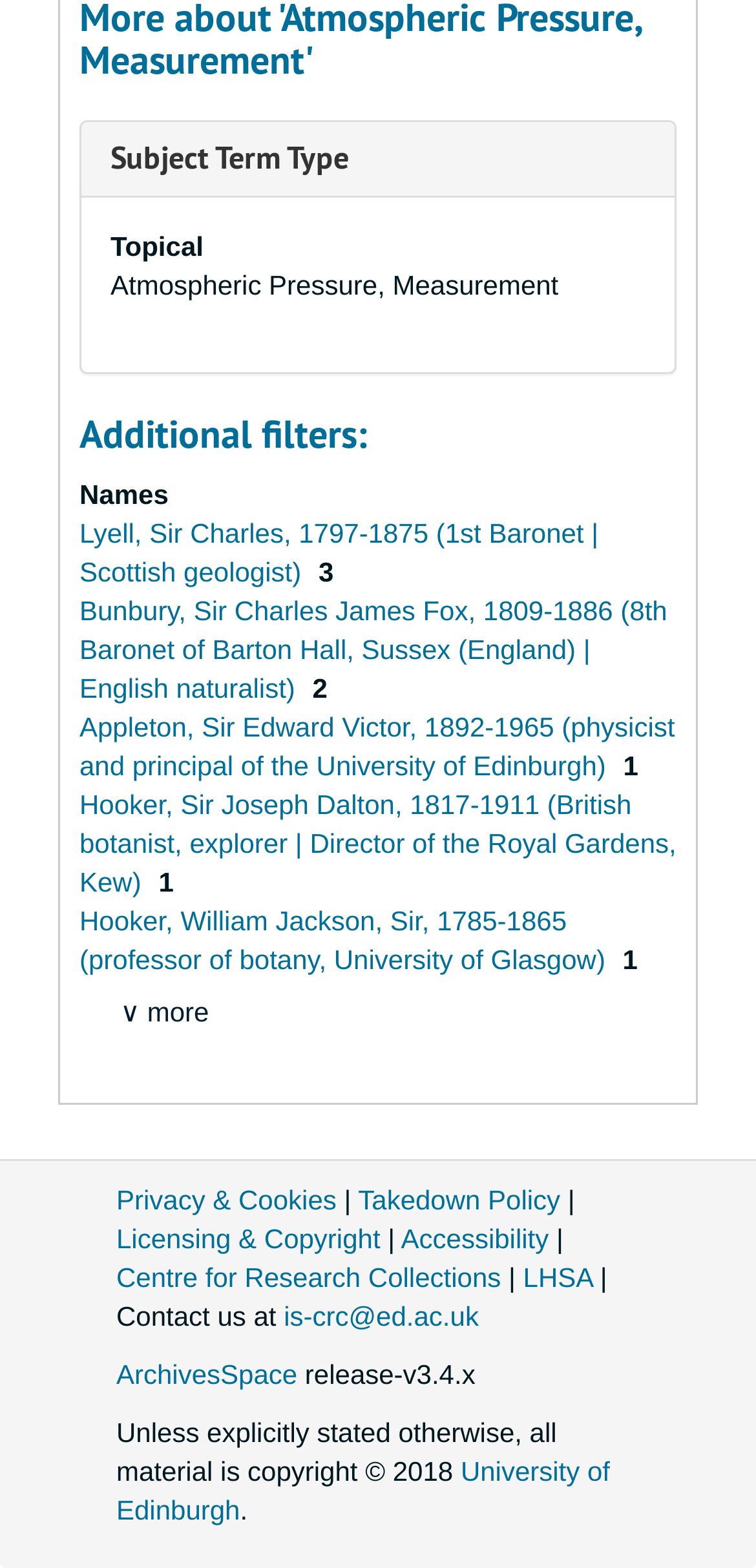Please identify the bounding box coordinates of the area that needs to be clicked to follow this instruction: "Expand subject term type".

[0.146, 0.088, 0.462, 0.114]